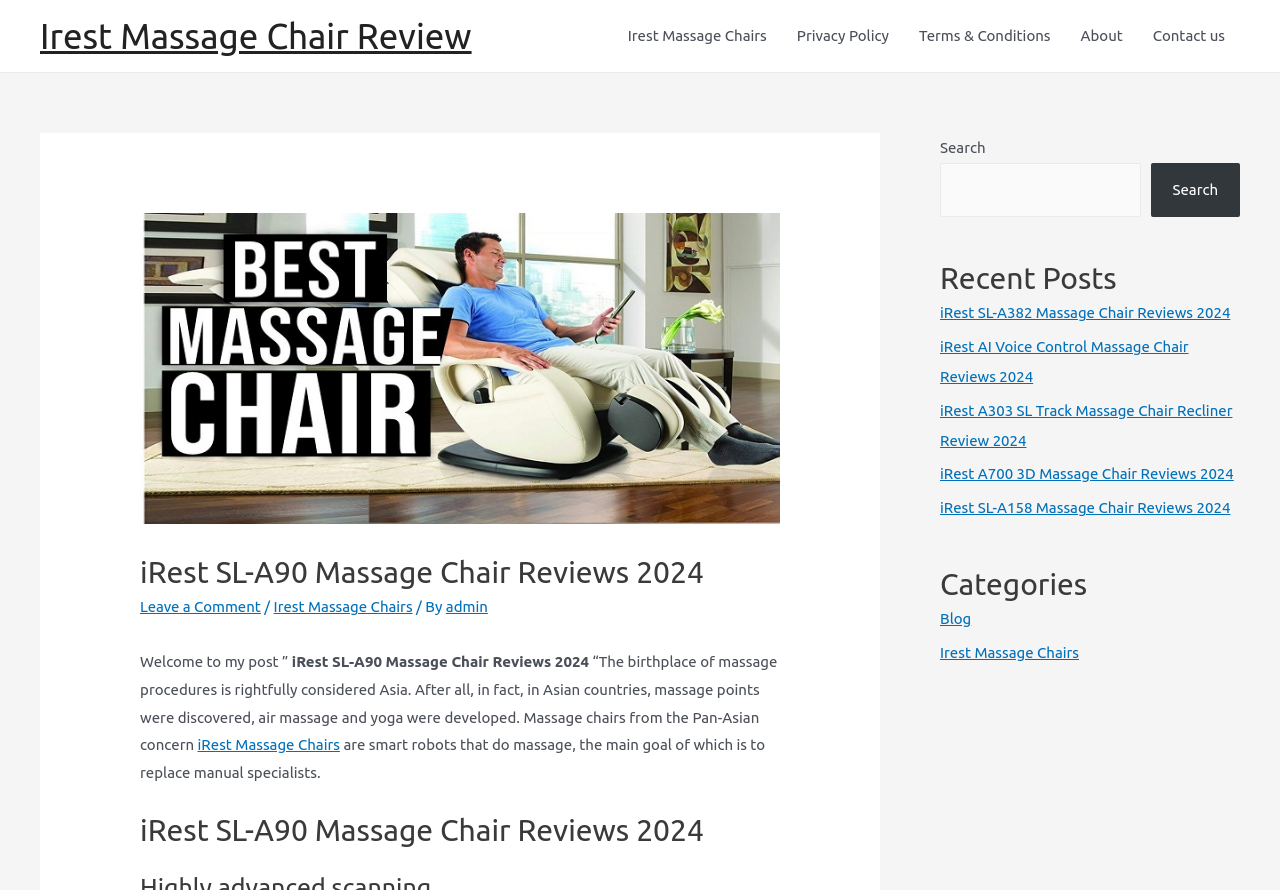What is the purpose of the robotic hands in the massage chair?
Based on the screenshot, give a detailed explanation to answer the question.

The text 'smart robots that do massage' suggests that the robotic hands in the massage chair are designed to perform massage functions, replacing manual specialists.